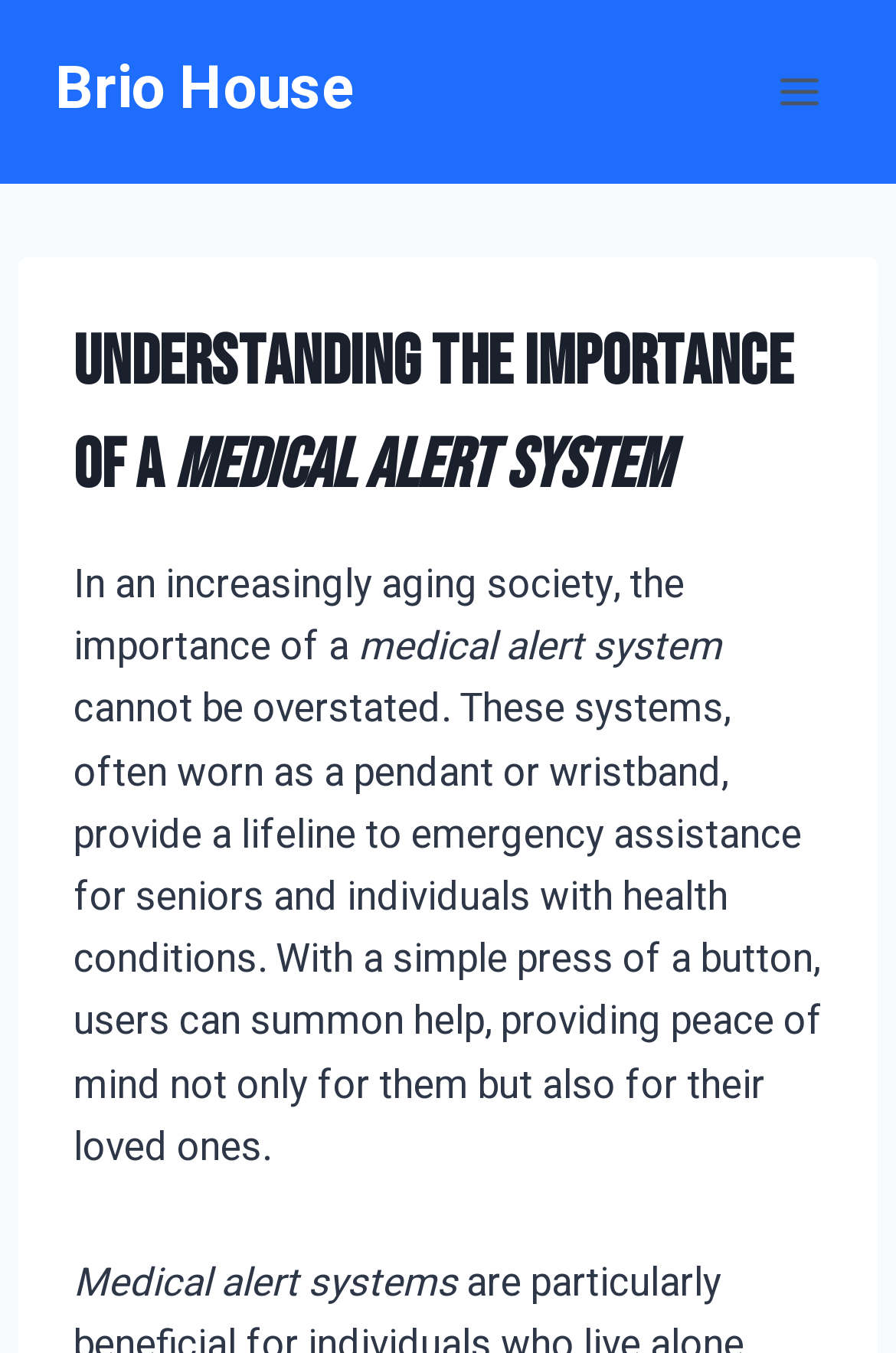Based on the image, please elaborate on the answer to the following question:
What is the importance of a medical alert system?

The webpage emphasizes that the importance of a medical alert system cannot be overstated, highlighting its critical role in providing emergency assistance and peace of mind for seniors and individuals with health conditions.